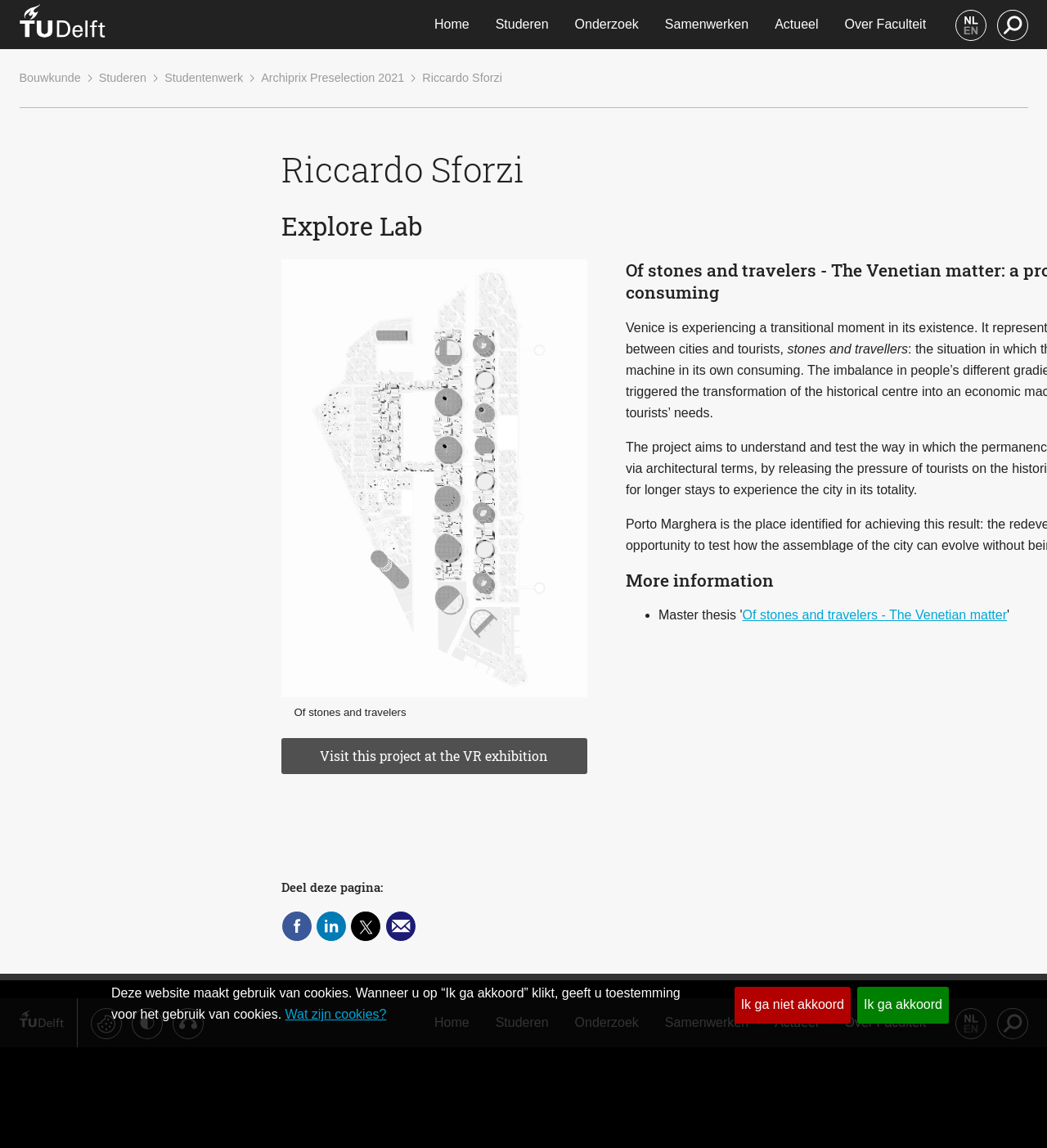What is the name of the lab mentioned on this page?
Based on the image, answer the question in a detailed manner.

The webpage has a heading 'Explore Lab' which suggests that it is a lab associated with the person described on the page.